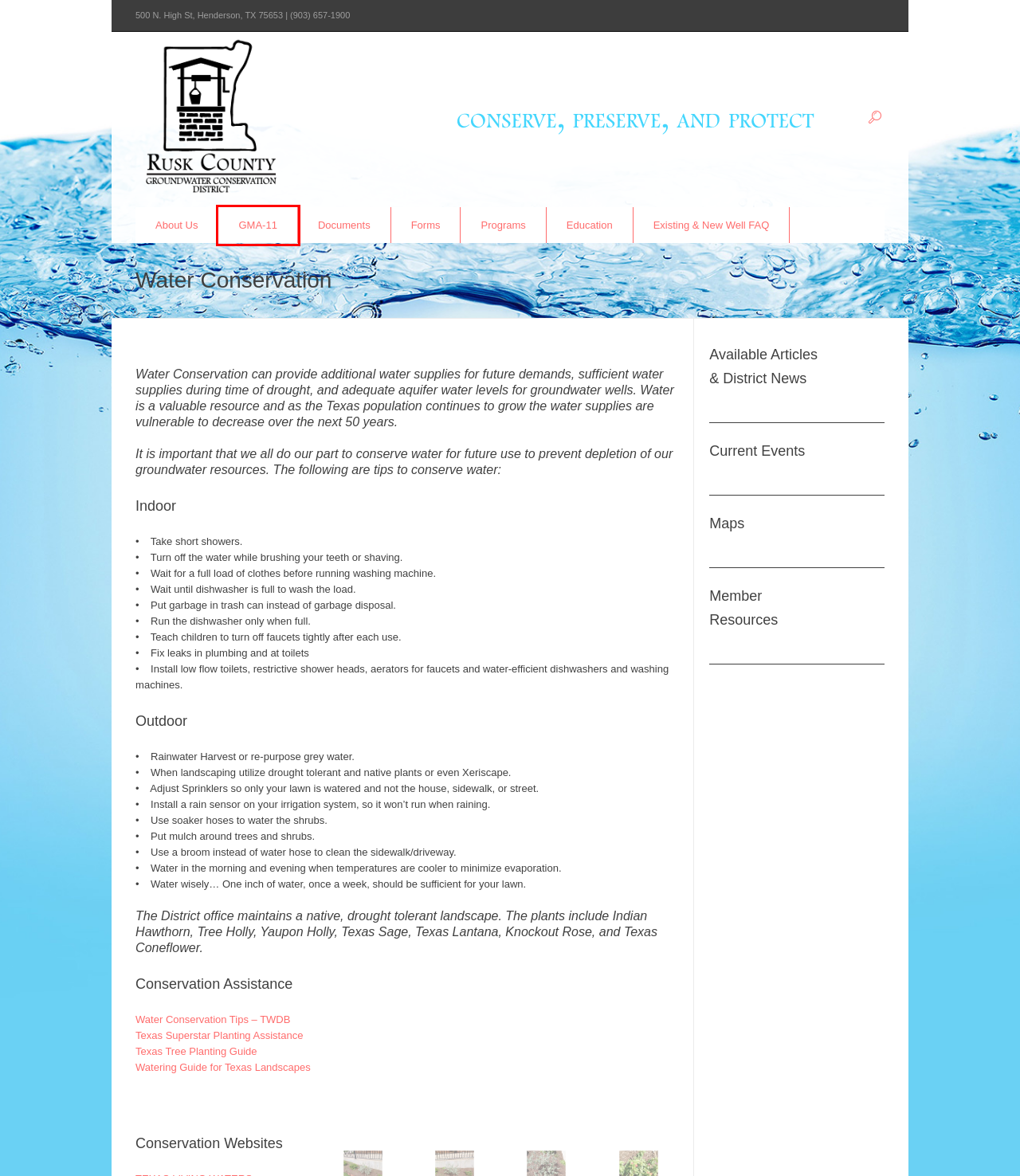Assess the screenshot of a webpage with a red bounding box and determine which webpage description most accurately matches the new page after clicking the element within the red box. Here are the options:
A. Maps | Rusk County Groundwater Conservation District
B. Members Resources | Rusk County Groundwater Conservation District
C. HOME - Texas Superstar® Plants
D. GMA-11 | Rusk County Groundwater Conservation District
E. Applications and Forms | Rusk County Groundwater Conservation District
F. Available Current Events, Articles, & District News | Rusk County Groundwater Conservation District
G. Existing & New Well FAQ | Rusk County Groundwater Conservation District
H. Documents | Rusk County Groundwater Conservation District

D